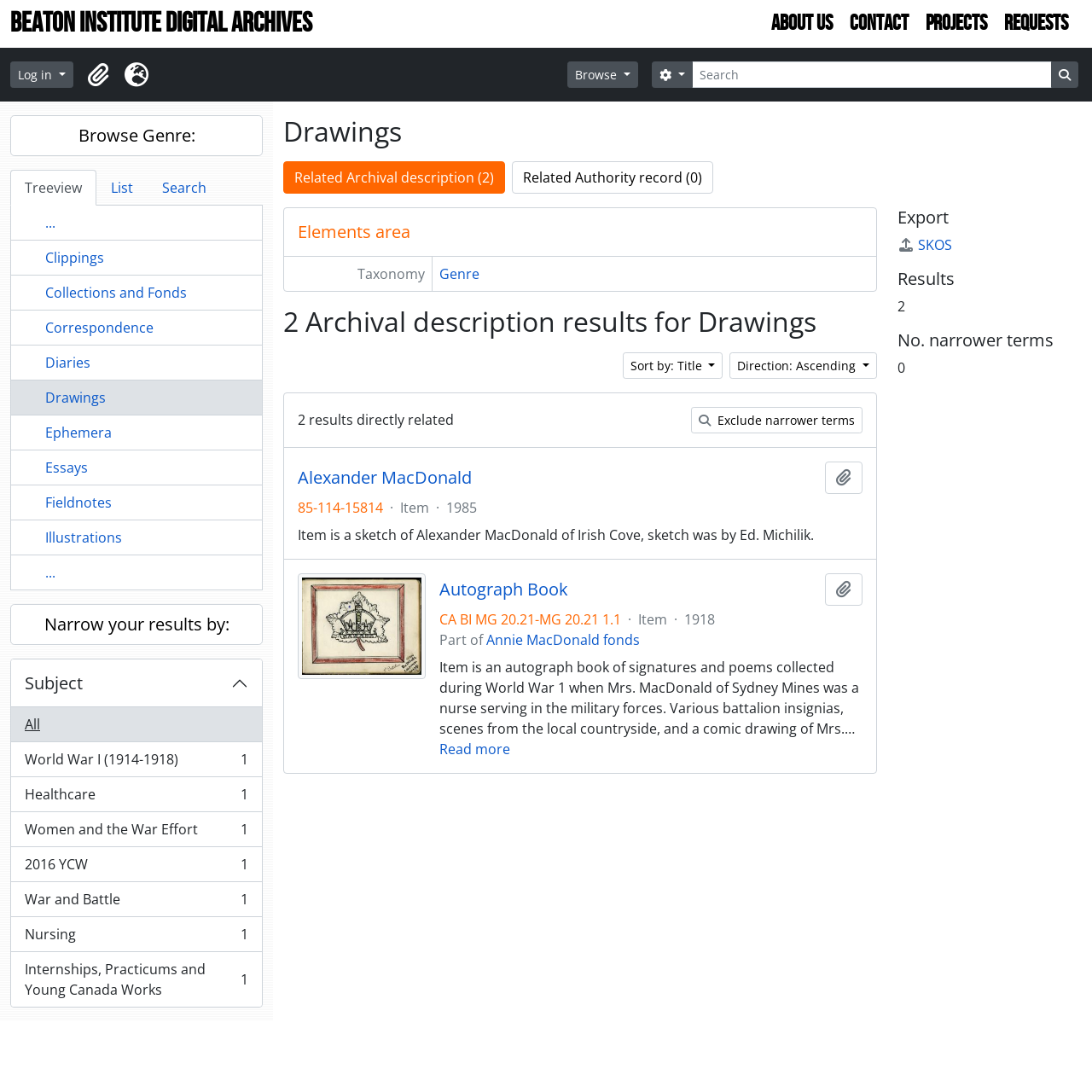Bounding box coordinates are specified in the format (top-left x, top-left y, bottom-right x, bottom-right y). All values are floating point numbers bounded between 0 and 1. Please provide the bounding box coordinate of the region this sentence describes: Related Authority record (0)

[0.469, 0.148, 0.653, 0.178]